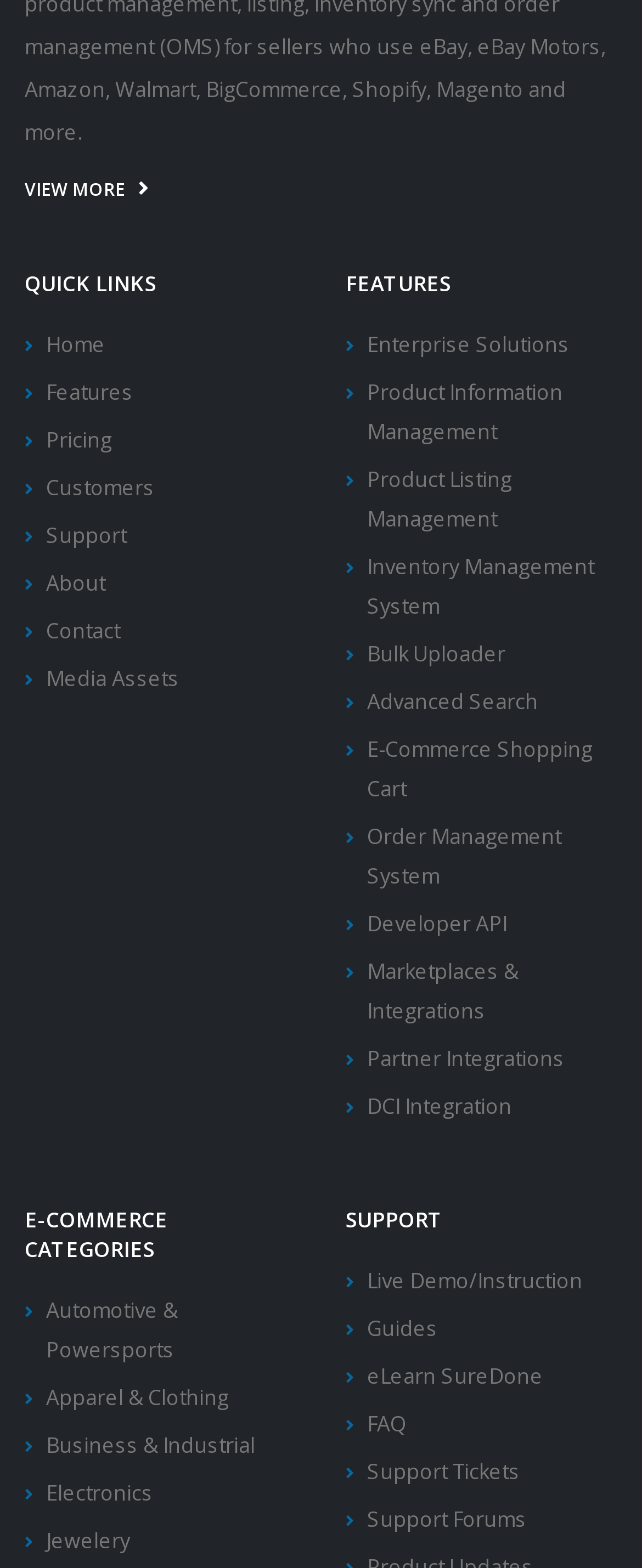Please provide a one-word or phrase answer to the question: 
What is the second link under FEATURES?

Product Information Management